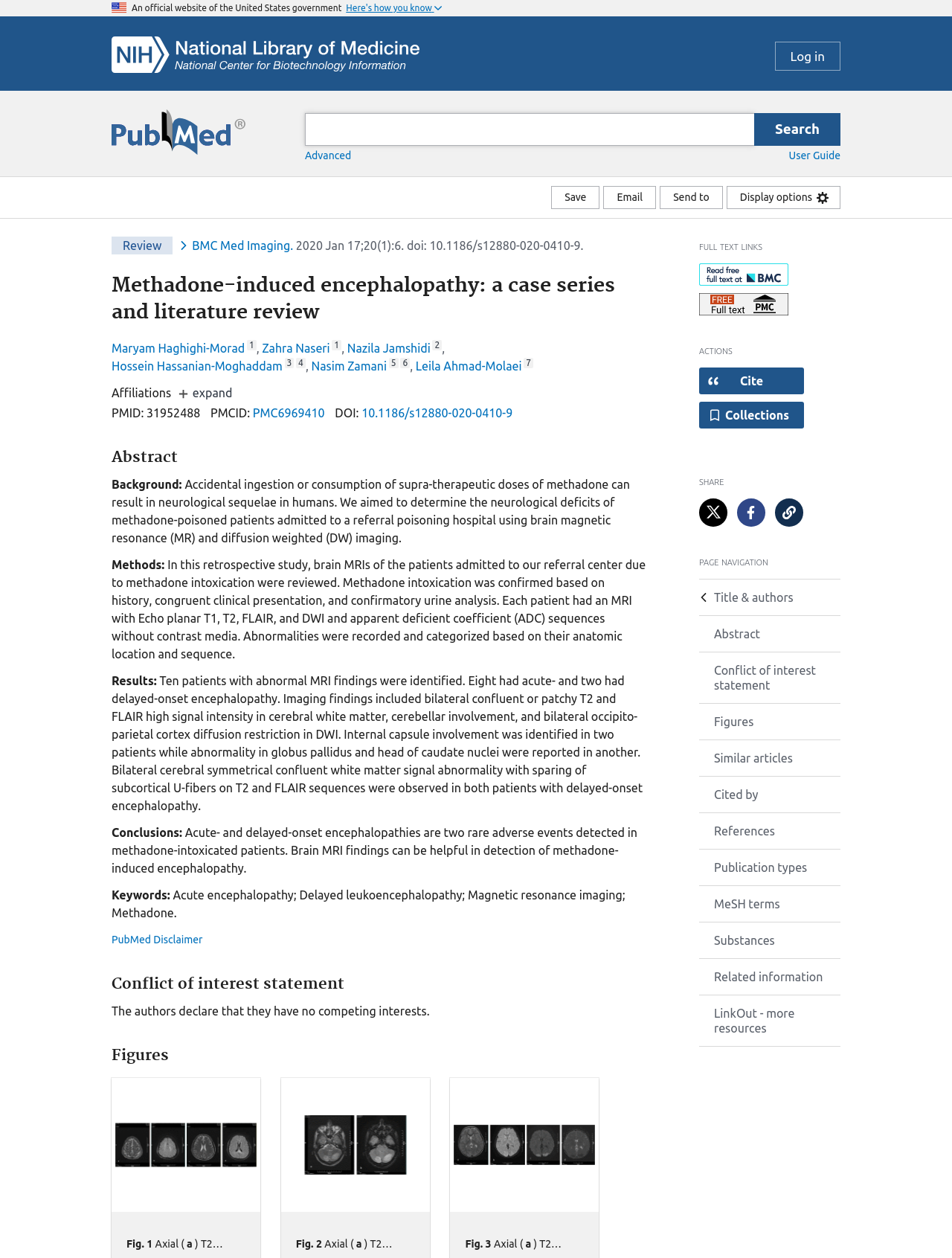Please provide the bounding box coordinates for the element that needs to be clicked to perform the following instruction: "Save the article". The coordinates should be given as four float numbers between 0 and 1, i.e., [left, top, right, bottom].

[0.579, 0.148, 0.63, 0.166]